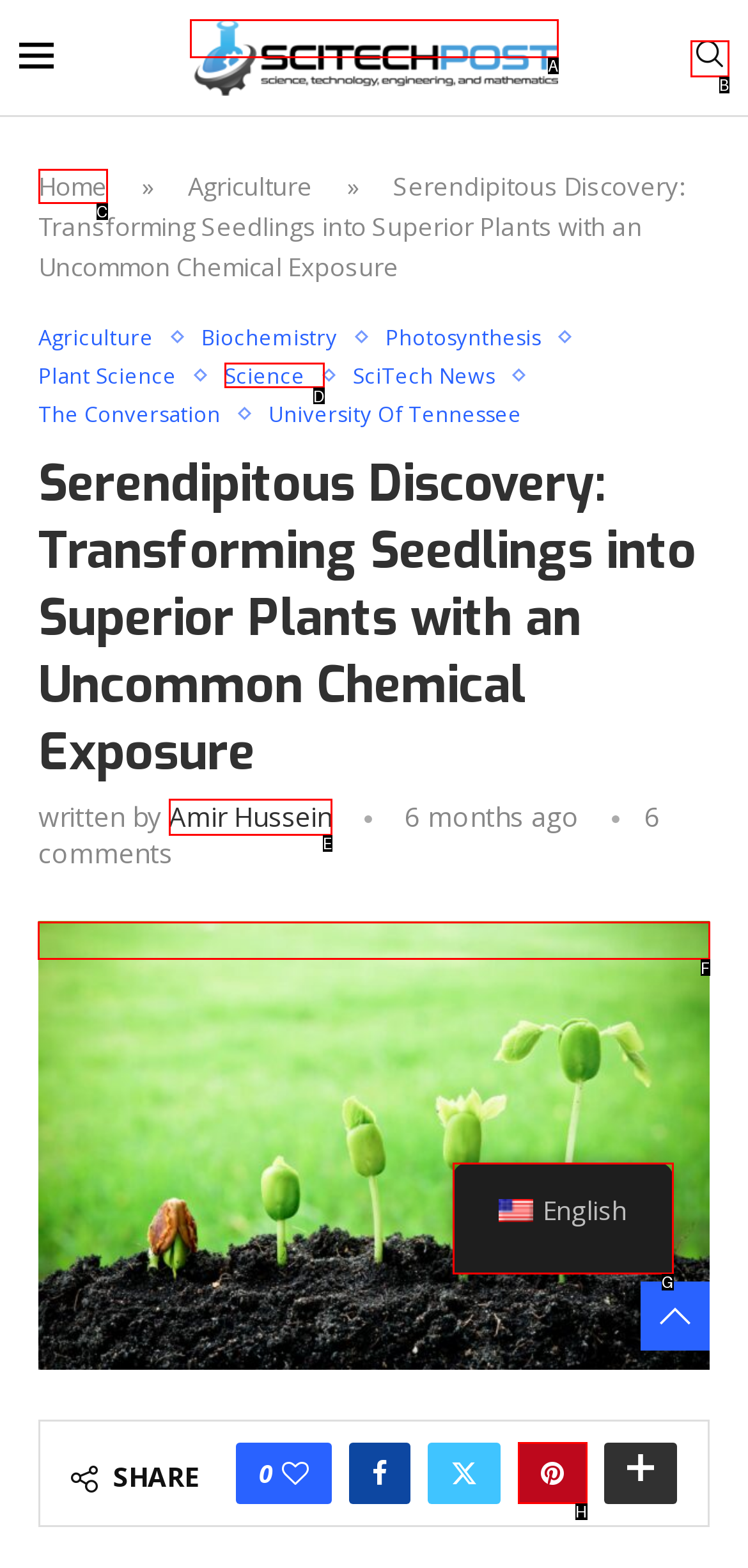Determine which UI element I need to click to achieve the following task: Read about topsoil on Bowen Island Provide your answer as the letter of the selected option.

None